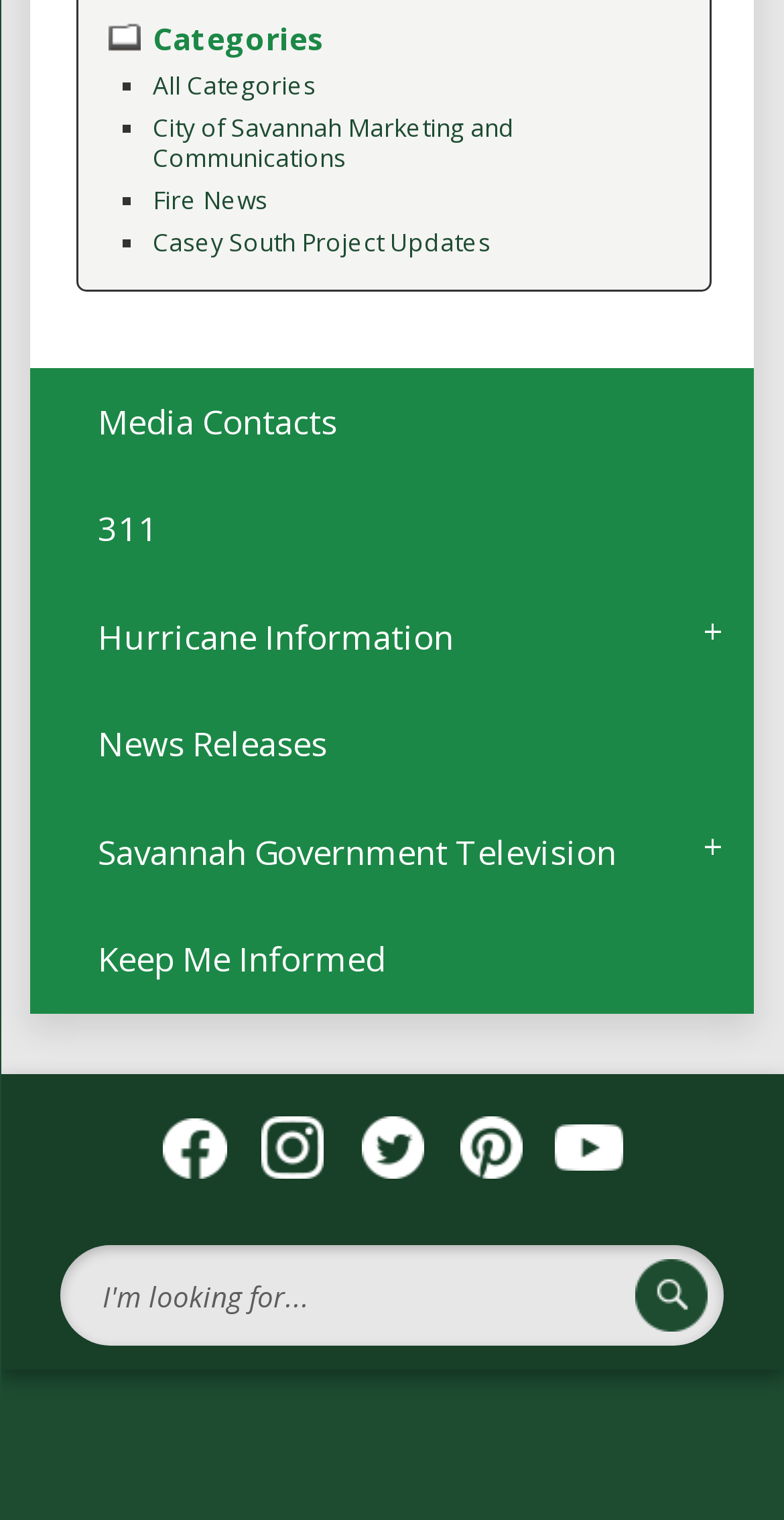How many menu items have a popup menu?
Answer the question with a thorough and detailed explanation.

I counted the number of menu items with a 'hasPopup: menu' attribute, which are 'Media Contacts', '311', 'Hurricane Information', 'News Releases', and 'Savannah Government Television', so there are 5 menu items with a popup menu.